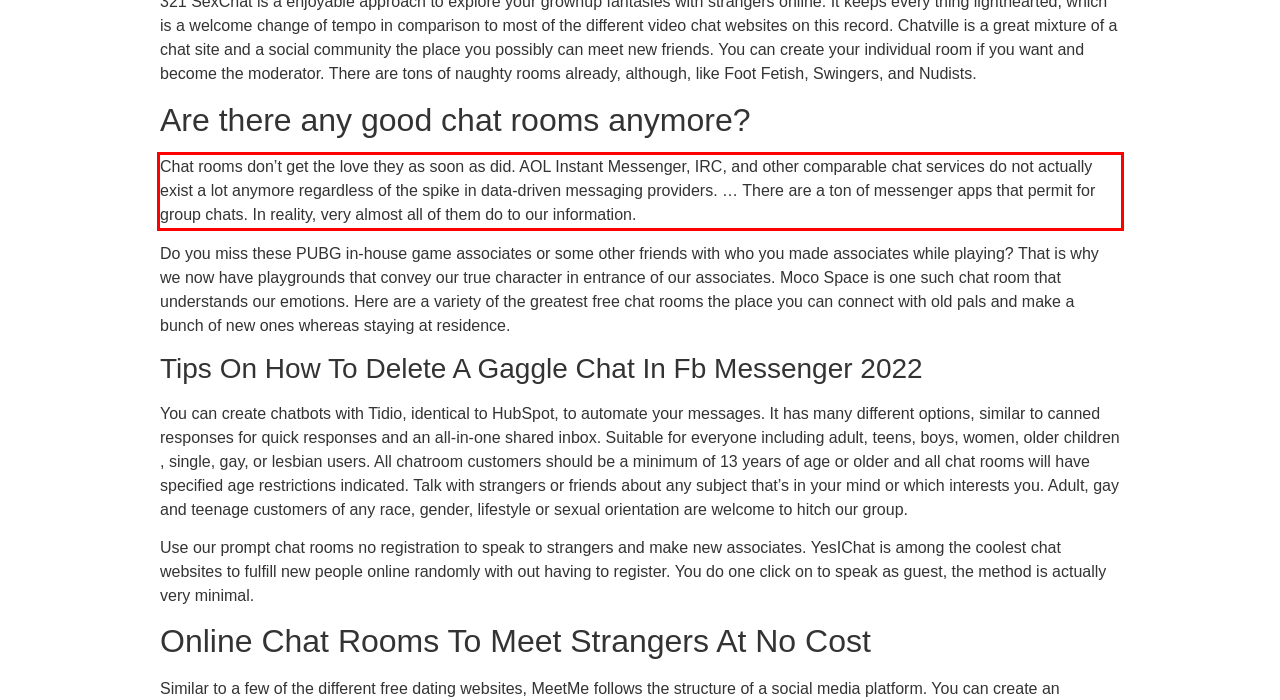In the given screenshot, locate the red bounding box and extract the text content from within it.

Chat rooms don’t get the love they as soon as did. AOL Instant Messenger, IRC, and other comparable chat services do not actually exist a lot anymore regardless of the spike in data-driven messaging providers. … There are a ton of messenger apps that permit for group chats. In reality, very almost all of them do to our information.